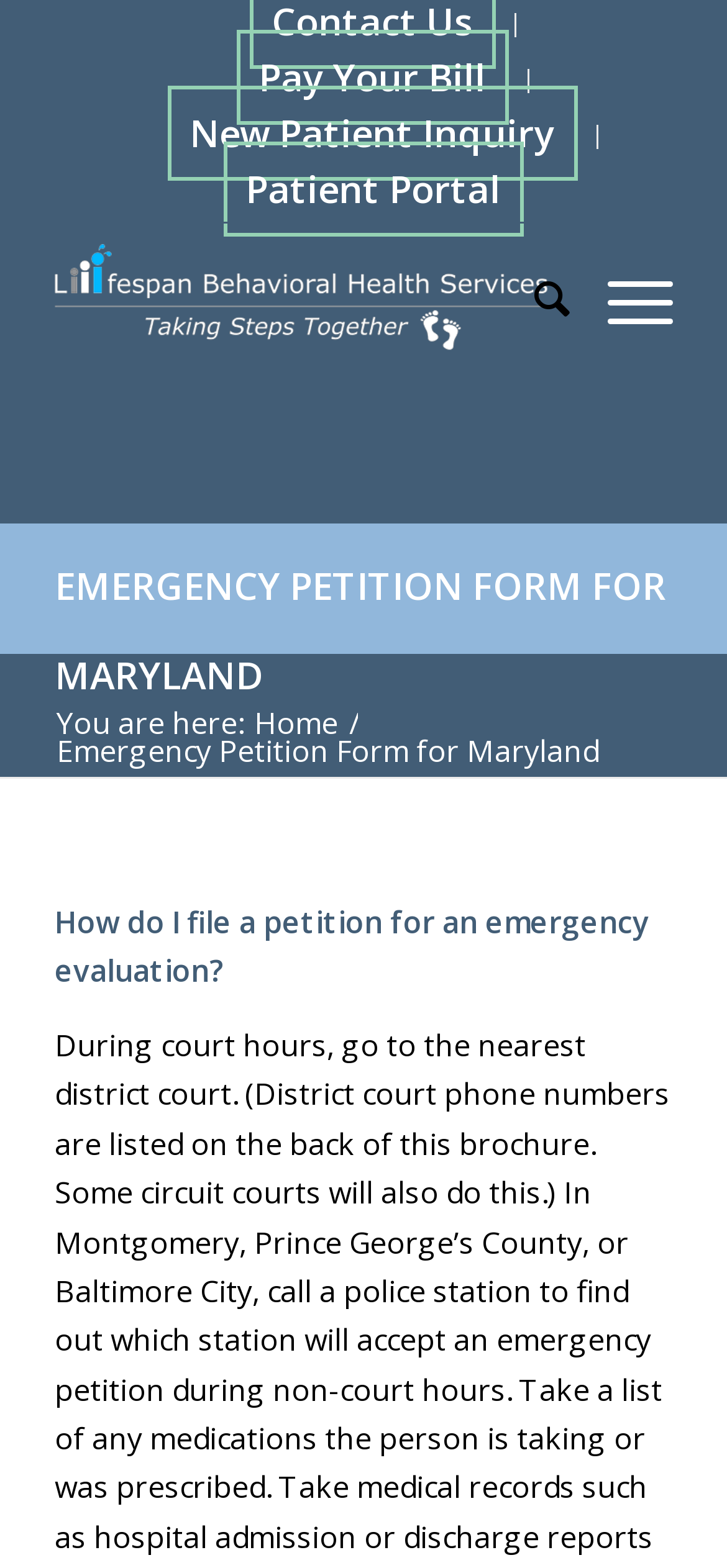What is the first step to file a petition for an emergency evaluation?
Craft a detailed and extensive response to the question.

The first step to file a petition for an emergency evaluation is to go to the nearest district court, as indicated by the static text 'How do I file a petition for an emergency evaluation? During court hours, go to the nearest district court.'